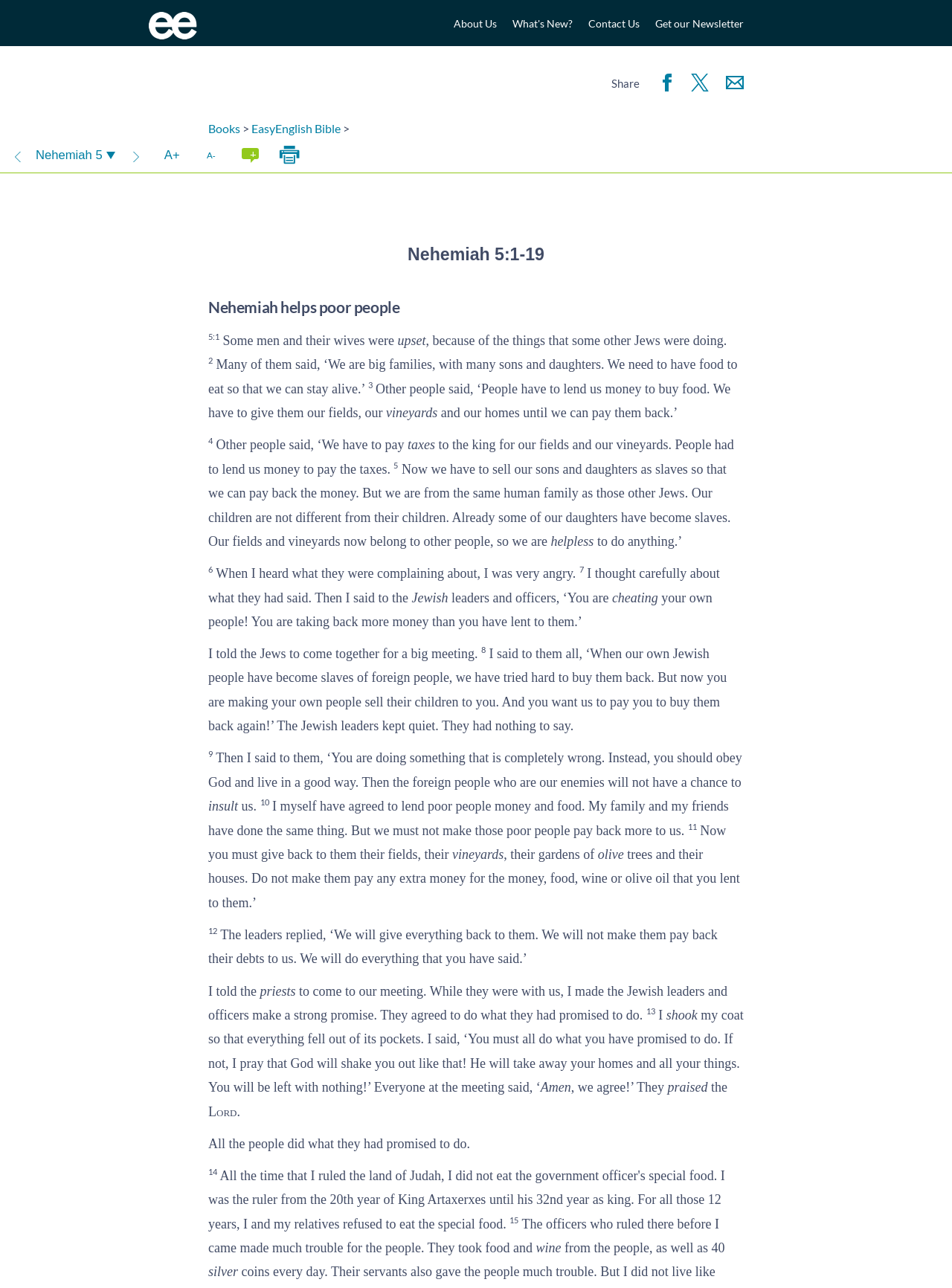Please find the bounding box coordinates of the section that needs to be clicked to achieve this instruction: "Get our Newsletter".

[0.688, 0.011, 0.781, 0.025]